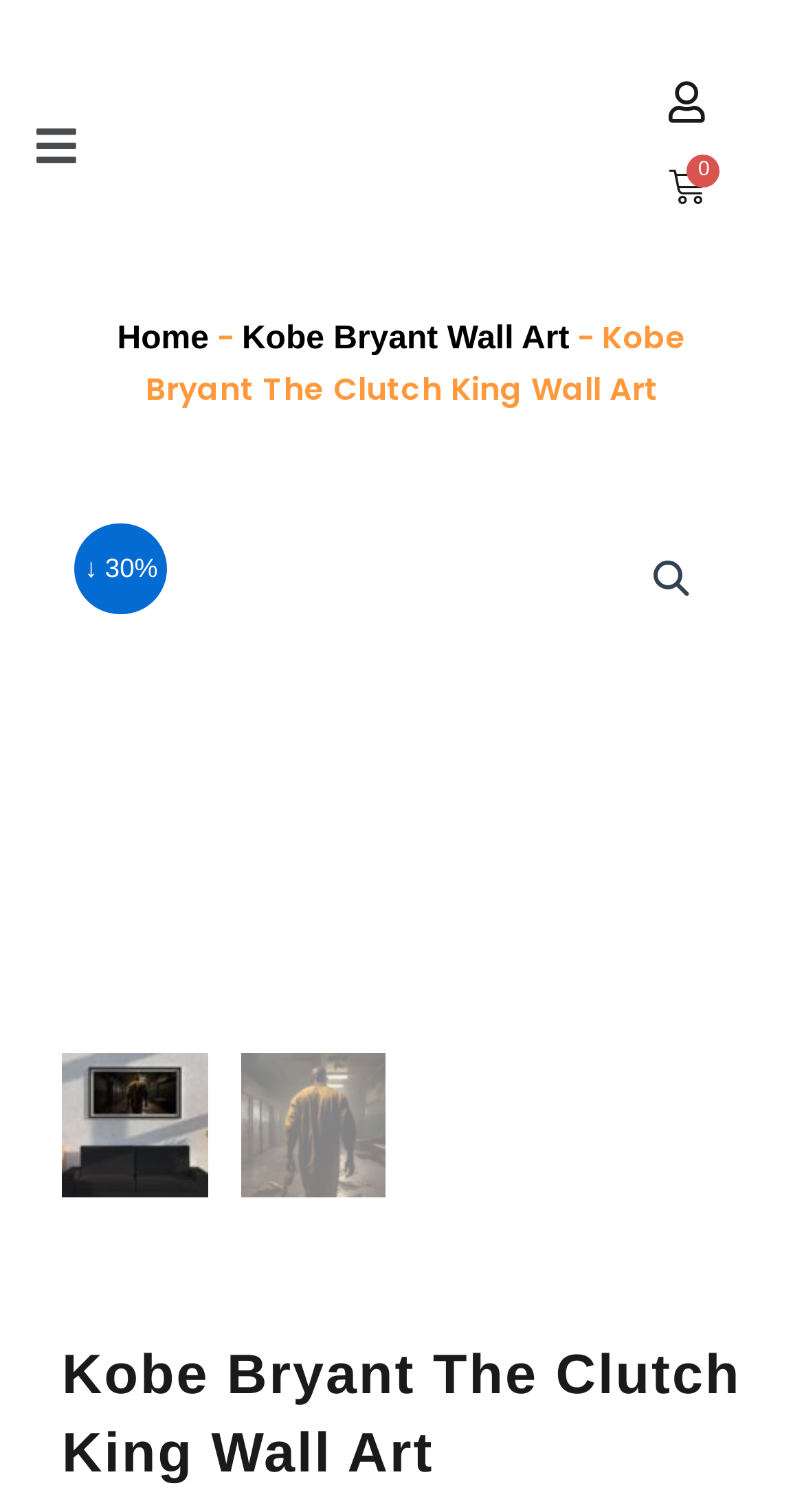Determine the webpage's heading and output its text content.

Kobe Bryant The Clutch King Wall Art